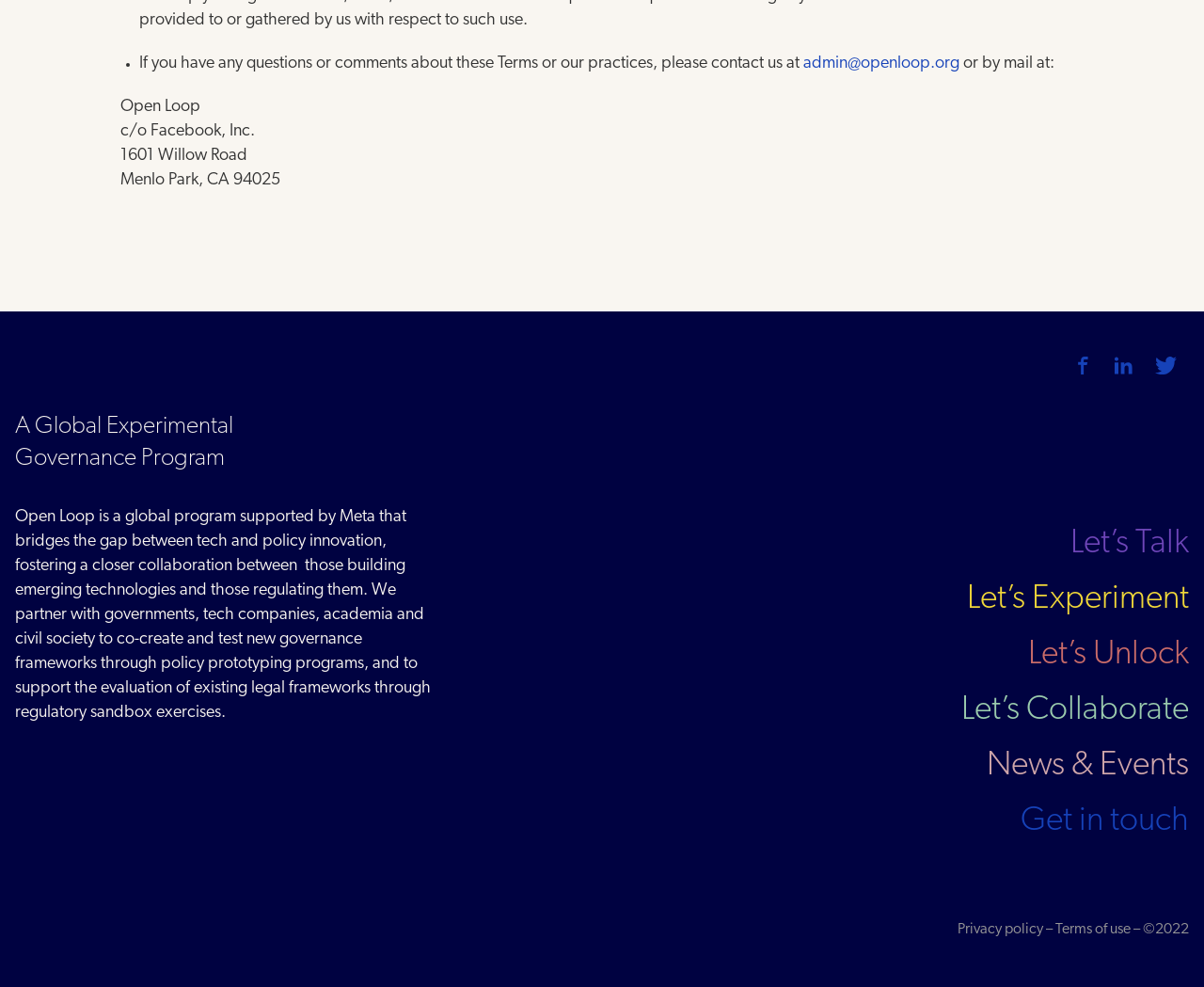Please specify the bounding box coordinates of the region to click in order to perform the following instruction: "Contact admin".

[0.667, 0.055, 0.797, 0.073]